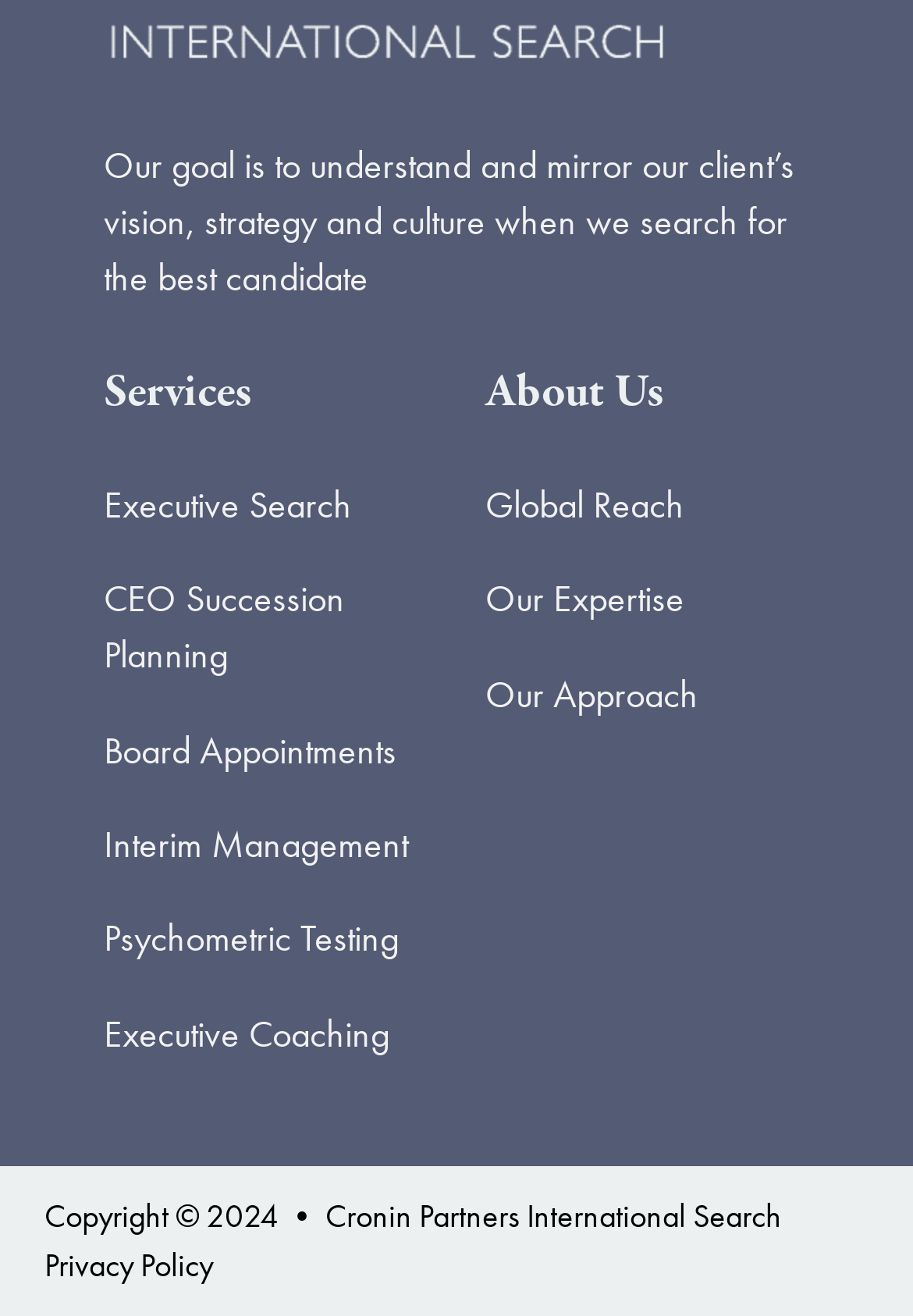Provide the bounding box coordinates of the section that needs to be clicked to accomplish the following instruction: "View About Us."

[0.531, 0.277, 0.726, 0.32]